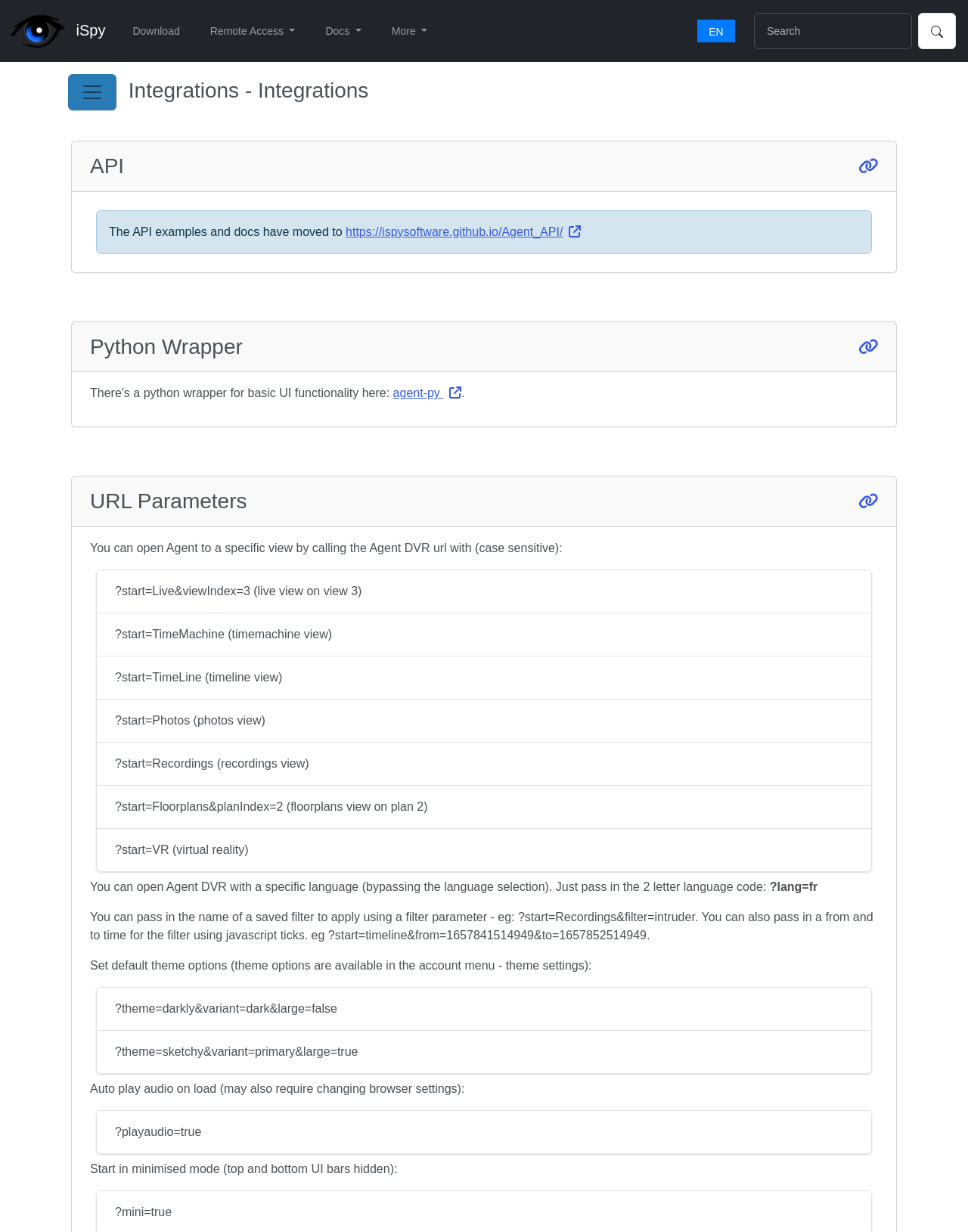Please provide a comprehensive response to the question based on the details in the image: What is the API documentation URL?

The API documentation URL can be found in the link description of the element with the text 'The API examples and docs have moved to', which points to the URL 'https://ispysoftware.github.io/Agent_API/'.